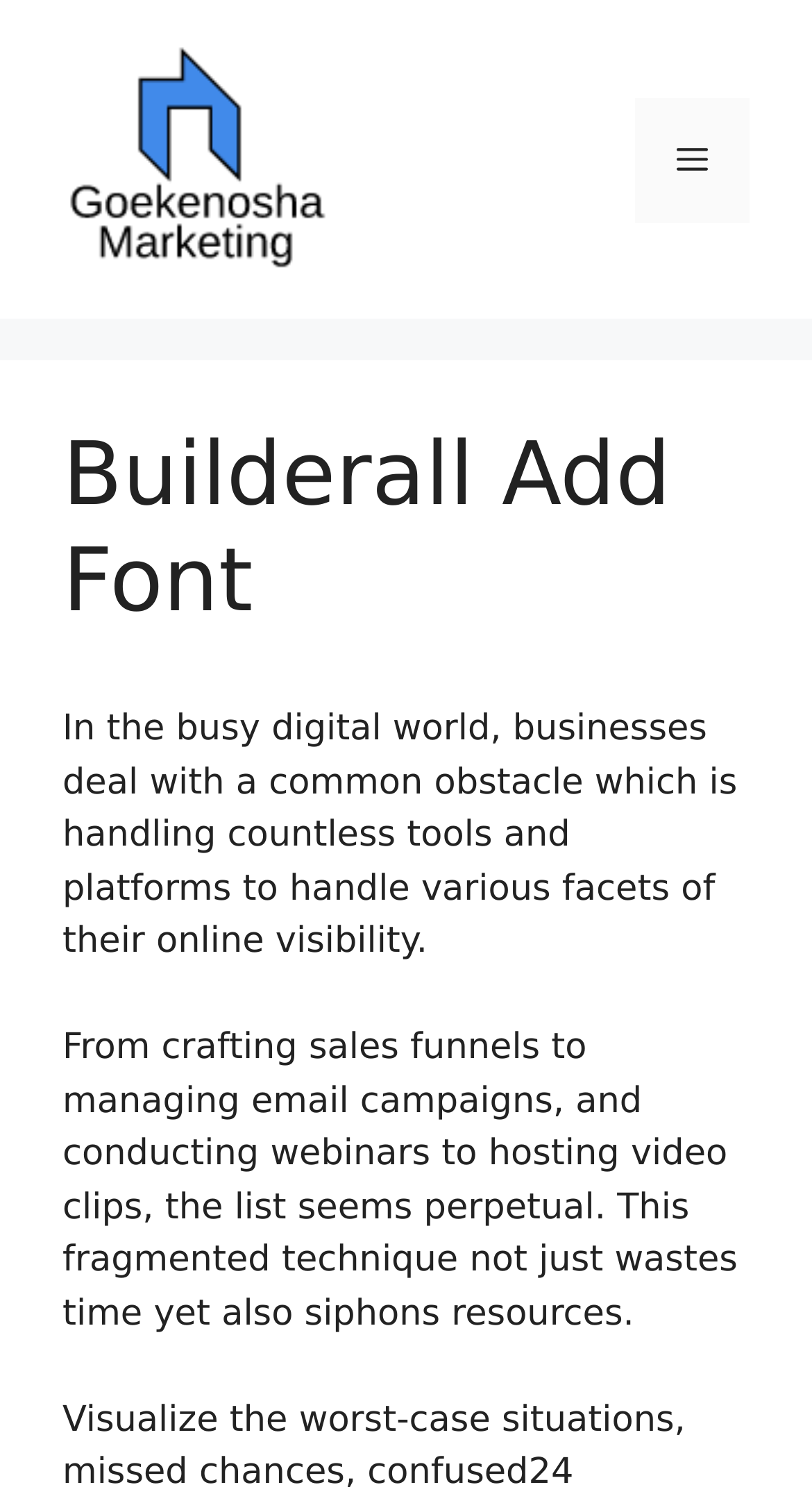Refer to the image and provide an in-depth answer to the question: 
What is the consequence of using multiple tools?

According to the text, the fragmented technique of using multiple tools not just wastes time but also siphons resources, implying that it has a negative impact on businesses.